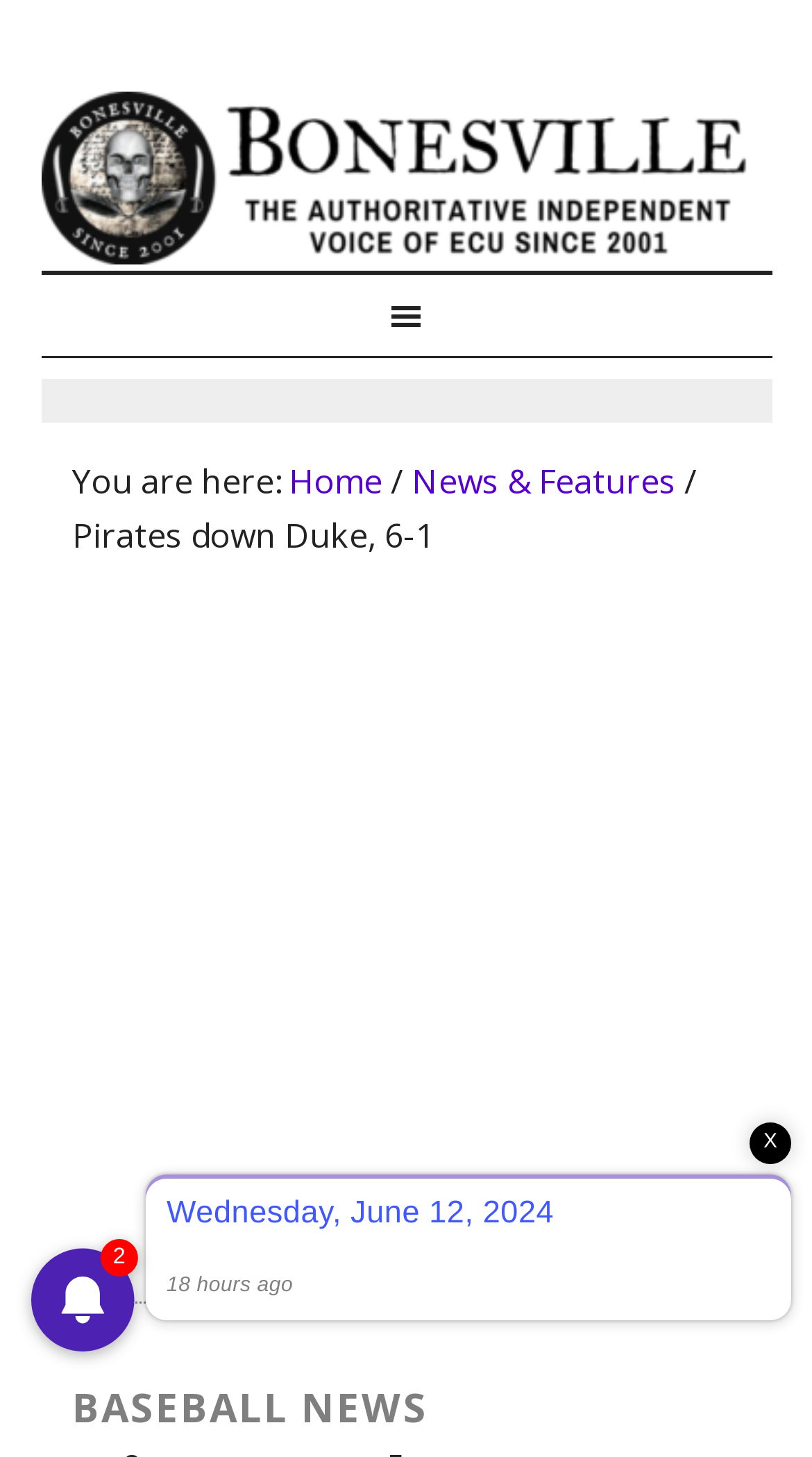Determine the main headline of the webpage and provide its text.

Bonesville: The Authoritative Independent Voice of East Carolina